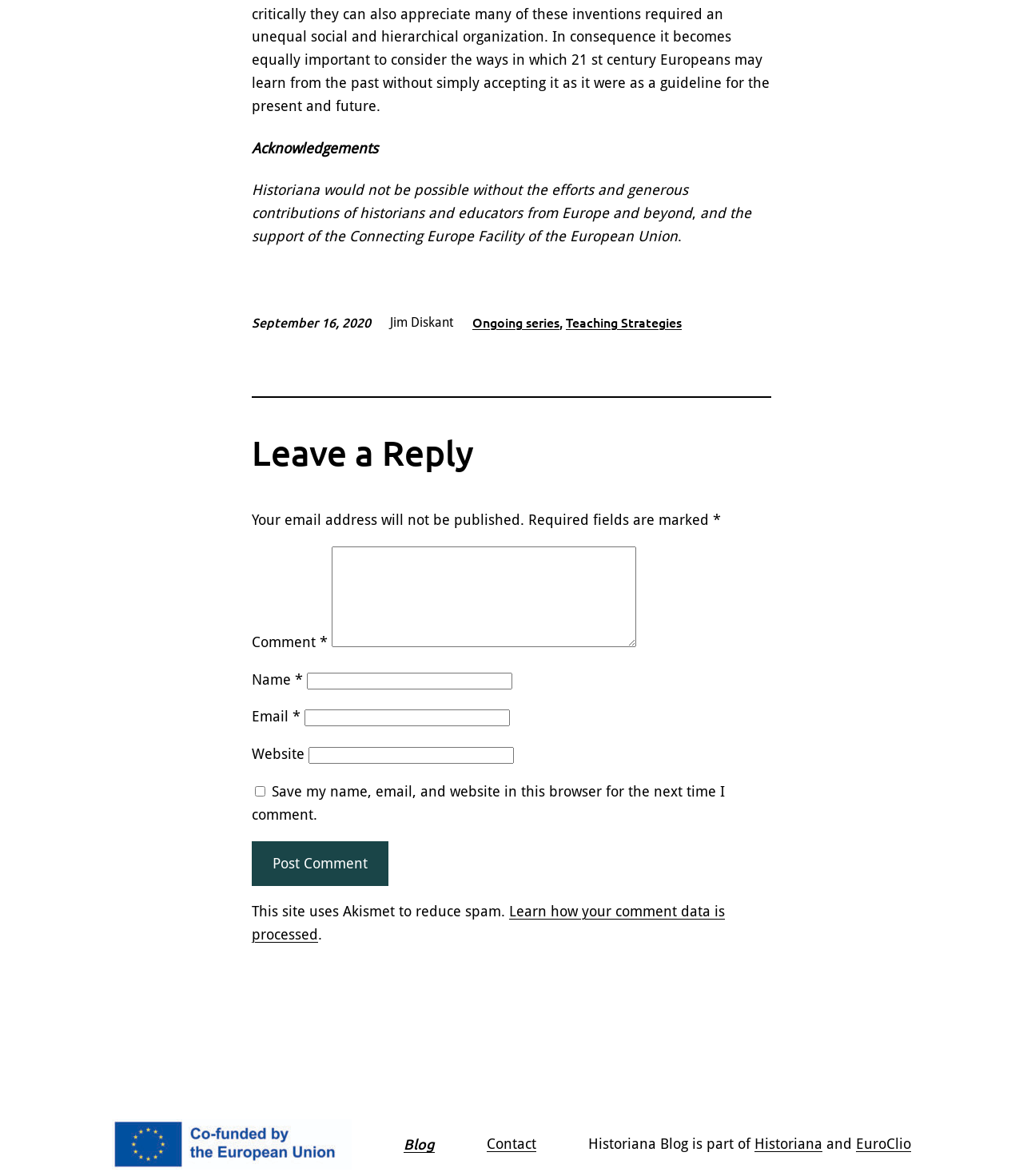What is the name of the project supported by the European Union?
Using the information from the image, answer the question thoroughly.

The StaticText element with the text 'Historiana would not be possible without the efforts and generous contributions of historians and educators from Europe and beyond' suggests that Historiana is the project being referred to, and it is supported by the European Union's Connecting Europe Facility.